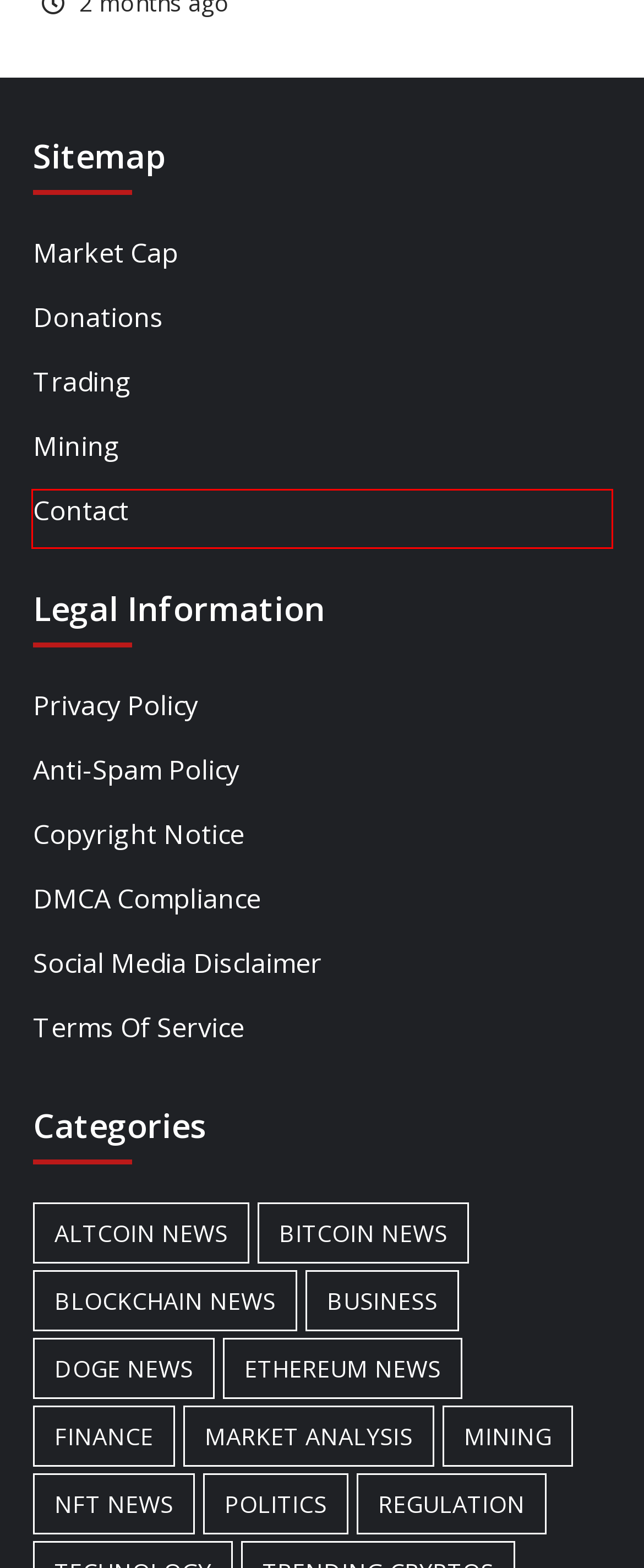Observe the provided screenshot of a webpage with a red bounding box around a specific UI element. Choose the webpage description that best fits the new webpage after you click on the highlighted element. These are your options:
A. Anti-Spam Policy – Ico-Investor
B. DMCA Compliance – Ico-Investor
C. Contact – Ico-Investor
D. Buy & Sell Bitcoin and other cryptocurrencies – Ico-Investor
E. Social Media Disclaimer – Ico-Investor
F. Crypto Donations – Ico-Investor
G. Privacy Policy – Ico-Investor
H. Terms Of Service – Ico-Investor

C